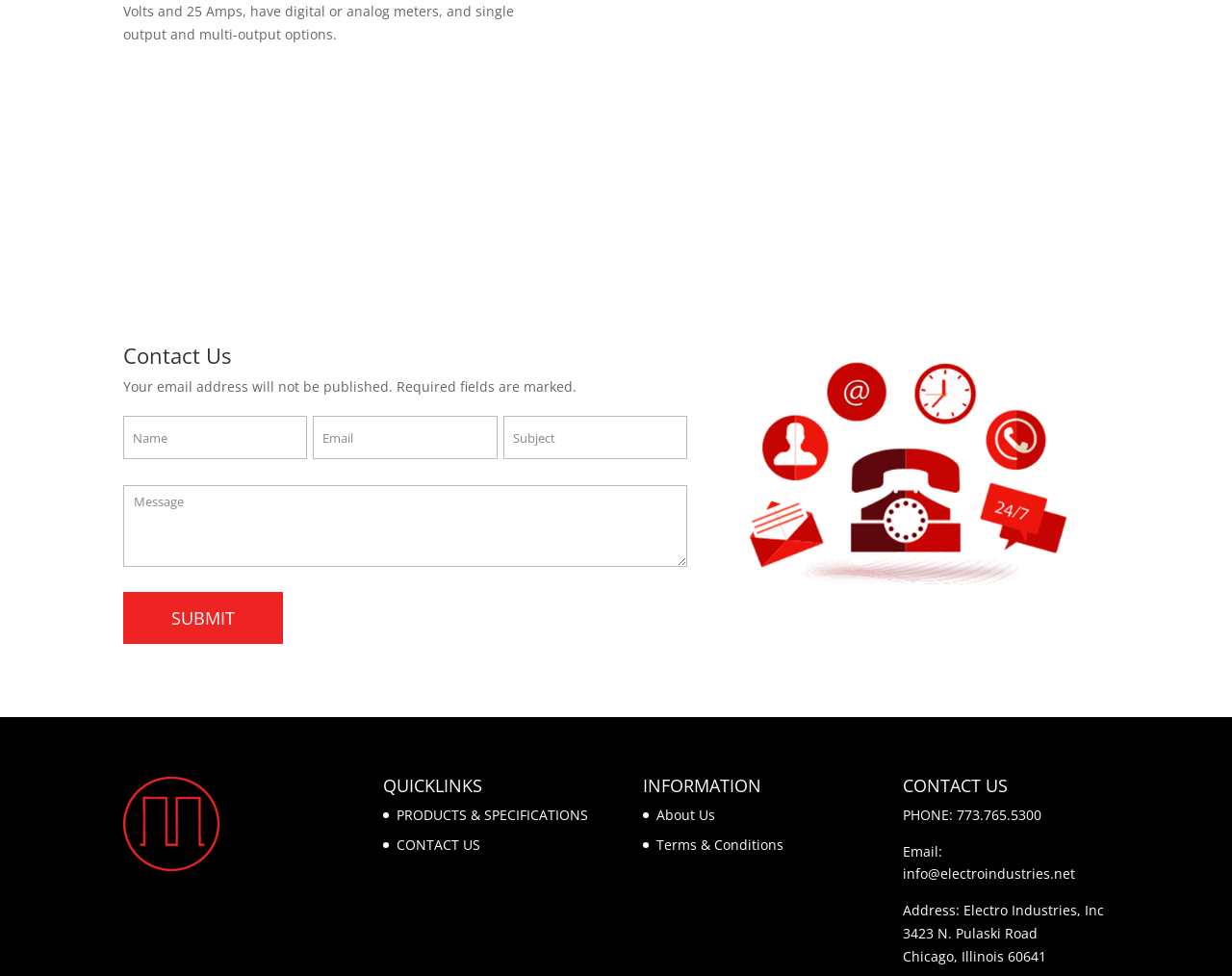Find the bounding box coordinates of the UI element according to this description: "value="SUBMIT"".

[0.1, 0.606, 0.23, 0.659]